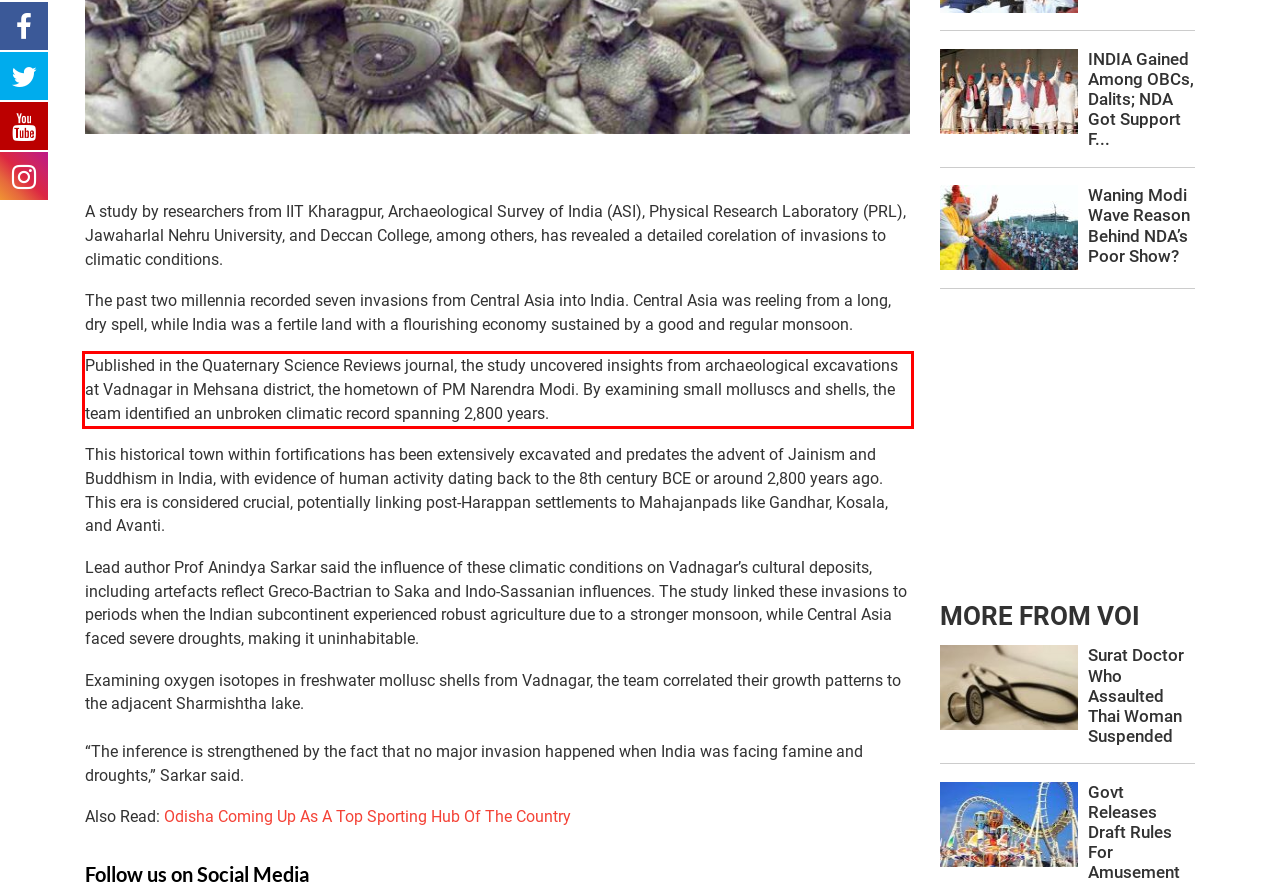Please perform OCR on the text content within the red bounding box that is highlighted in the provided webpage screenshot.

Published in the Quaternary Science Reviews journal, the study uncovered insights from archaeological excavations at Vadnagar in Mehsana district, the hometown of PM Narendra Modi. By examining small molluscs and shells, the team identified an unbroken climatic record spanning 2,800 years.